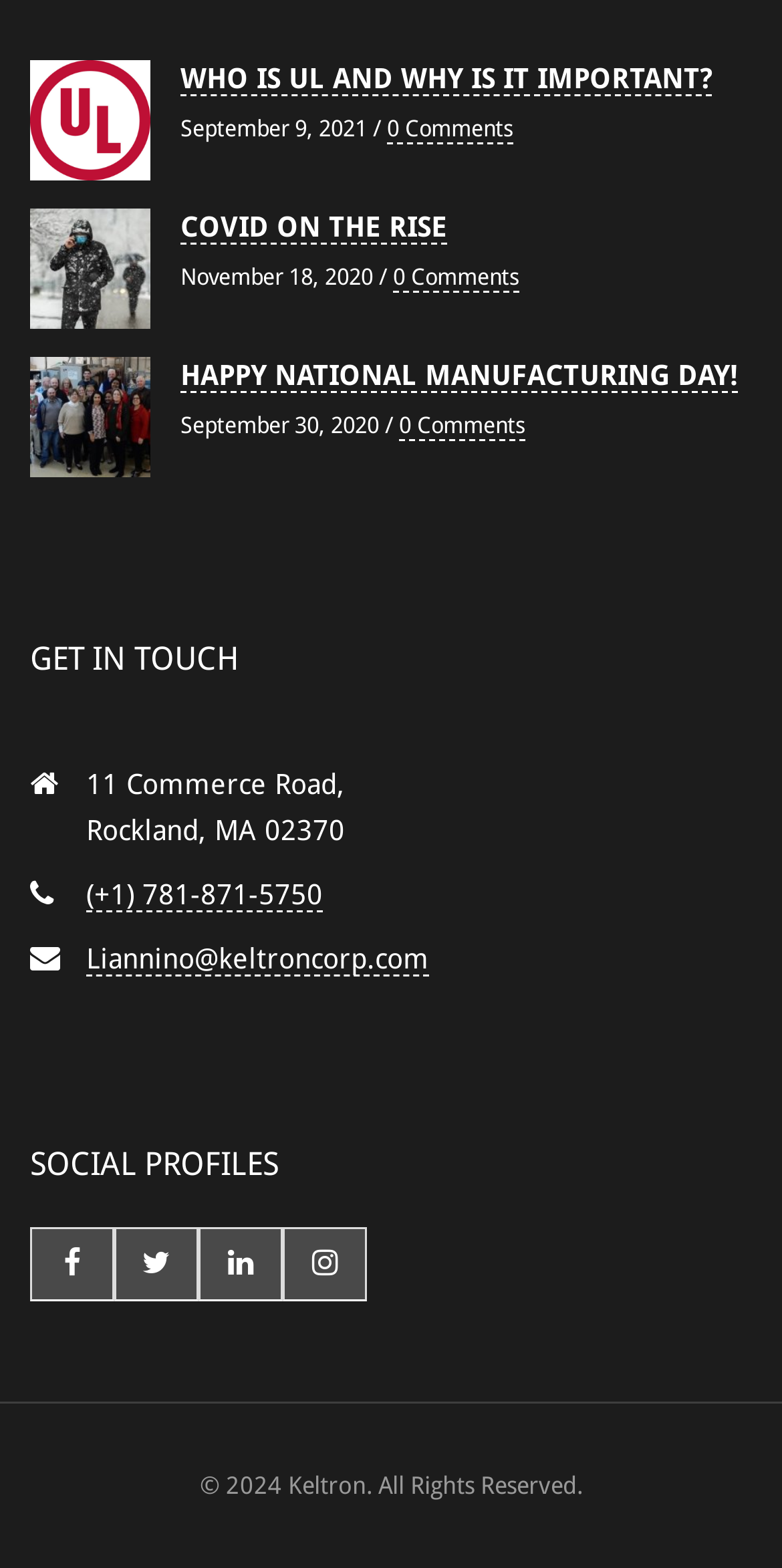Respond to the following query with just one word or a short phrase: 
What is the address of the company?

11 Commerce Road, Rockland, MA 02370